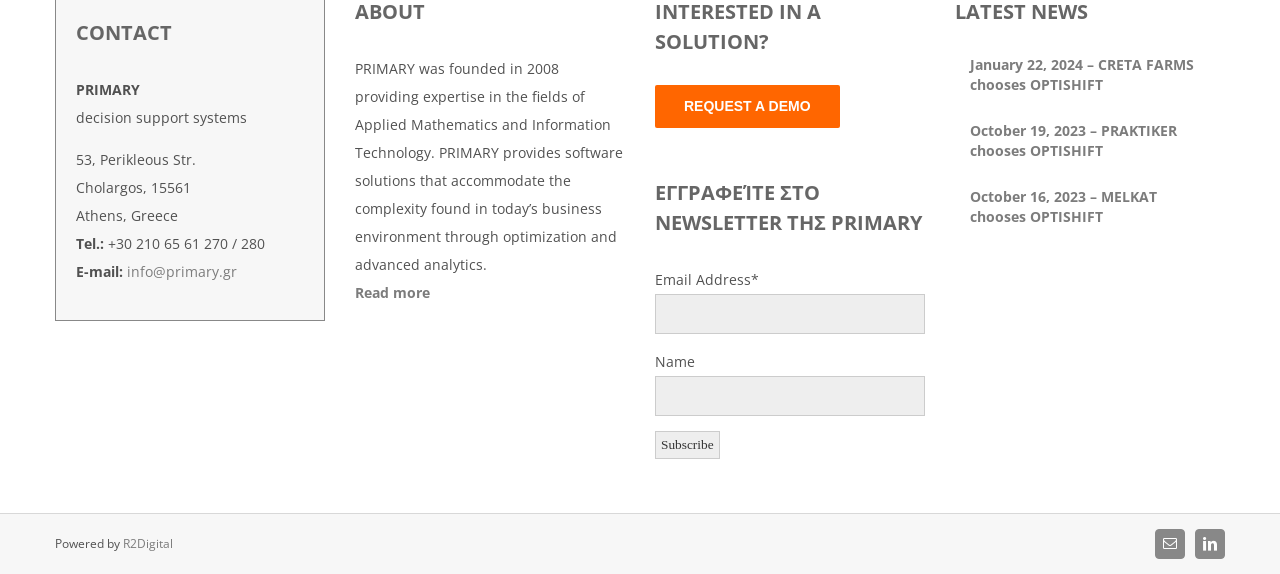What is the company name? Observe the screenshot and provide a one-word or short phrase answer.

PRIMARY